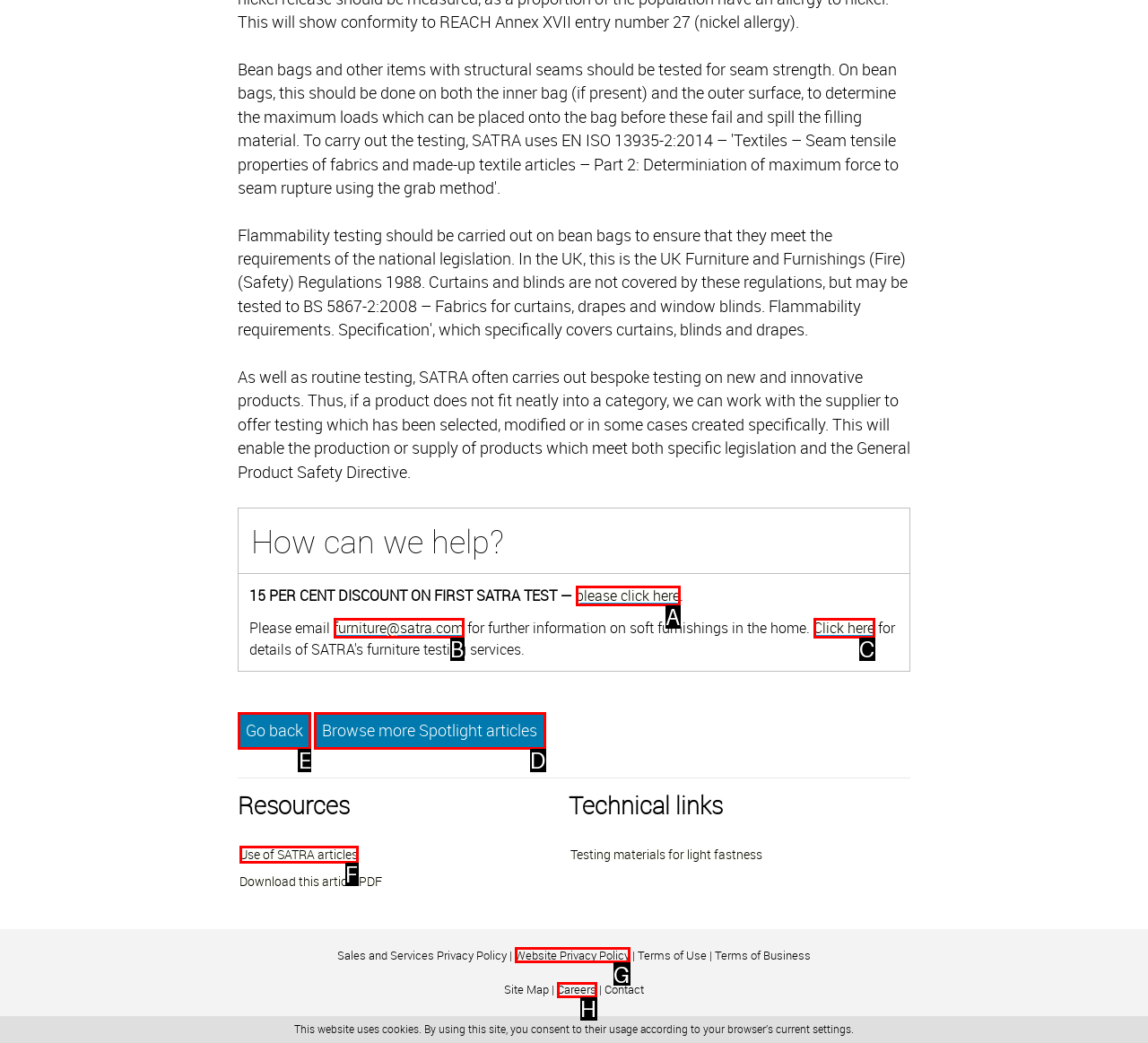To complete the task: Browse more Spotlight articles, select the appropriate UI element to click. Respond with the letter of the correct option from the given choices.

D